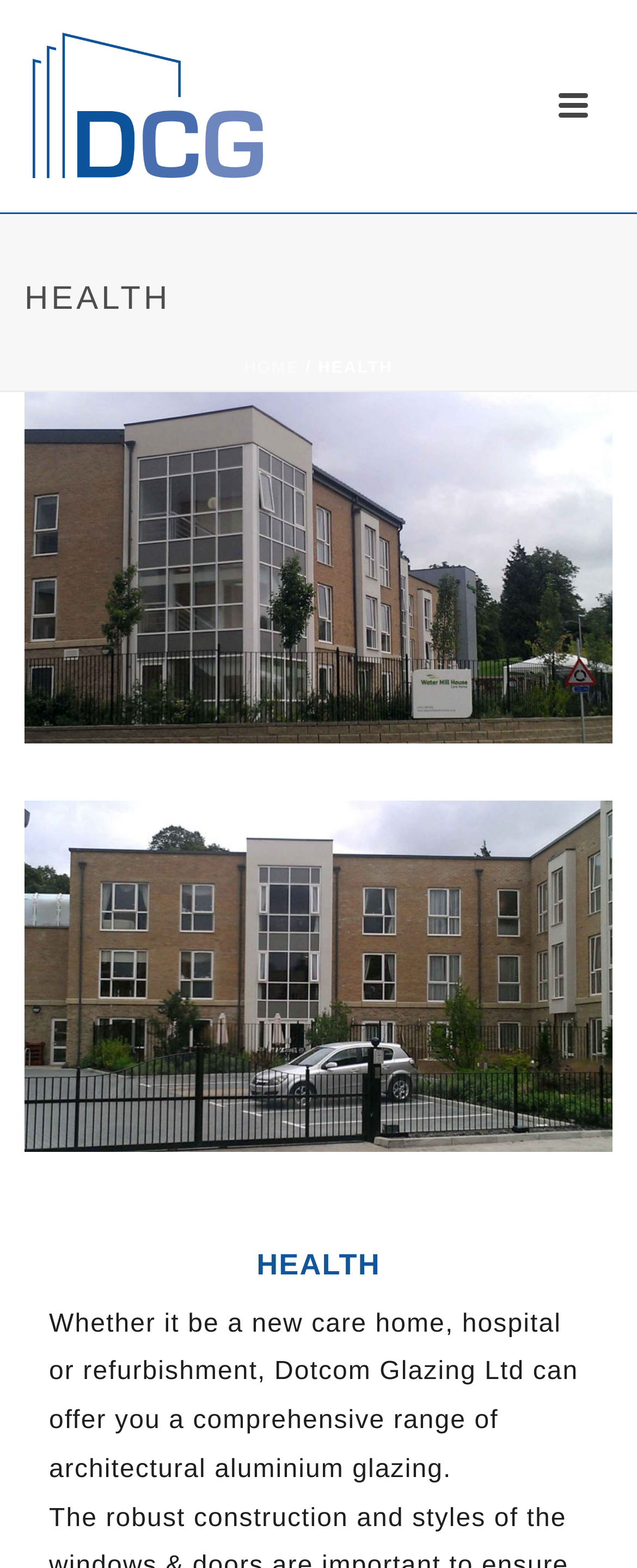Bounding box coordinates are to be given in the format (top-left x, top-left y, bottom-right x, bottom-right y). All values must be floating point numbers between 0 and 1. Provide the bounding box coordinate for the UI element described as: 800 881 2545

None